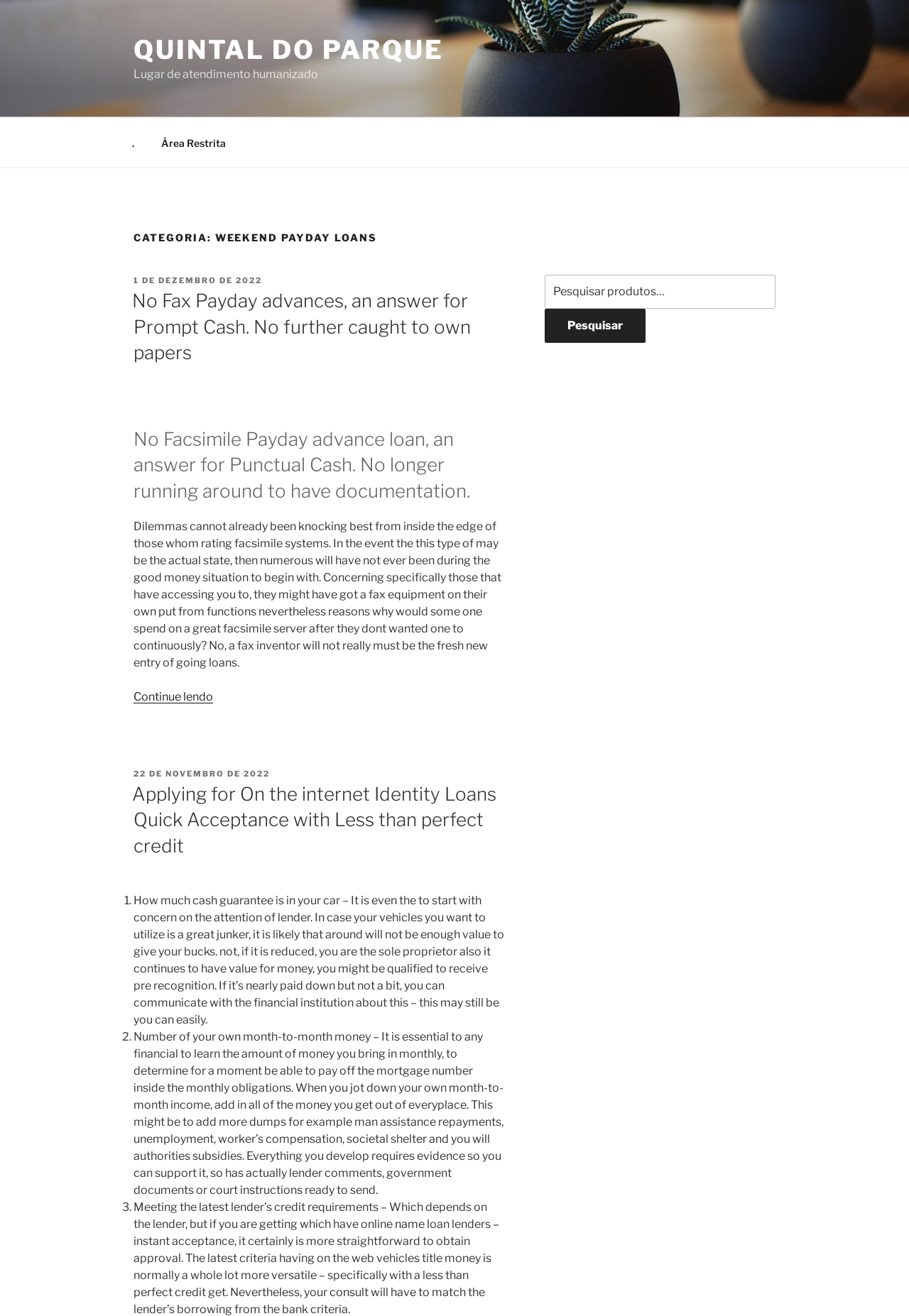Predict the bounding box coordinates of the area that should be clicked to accomplish the following instruction: "Click on the 'Continue lendo “No Fax Payday advances, an answer for Prompt Cash. No further caught to own papers”' link". The bounding box coordinates should consist of four float numbers between 0 and 1, i.e., [left, top, right, bottom].

[0.147, 0.524, 0.234, 0.534]